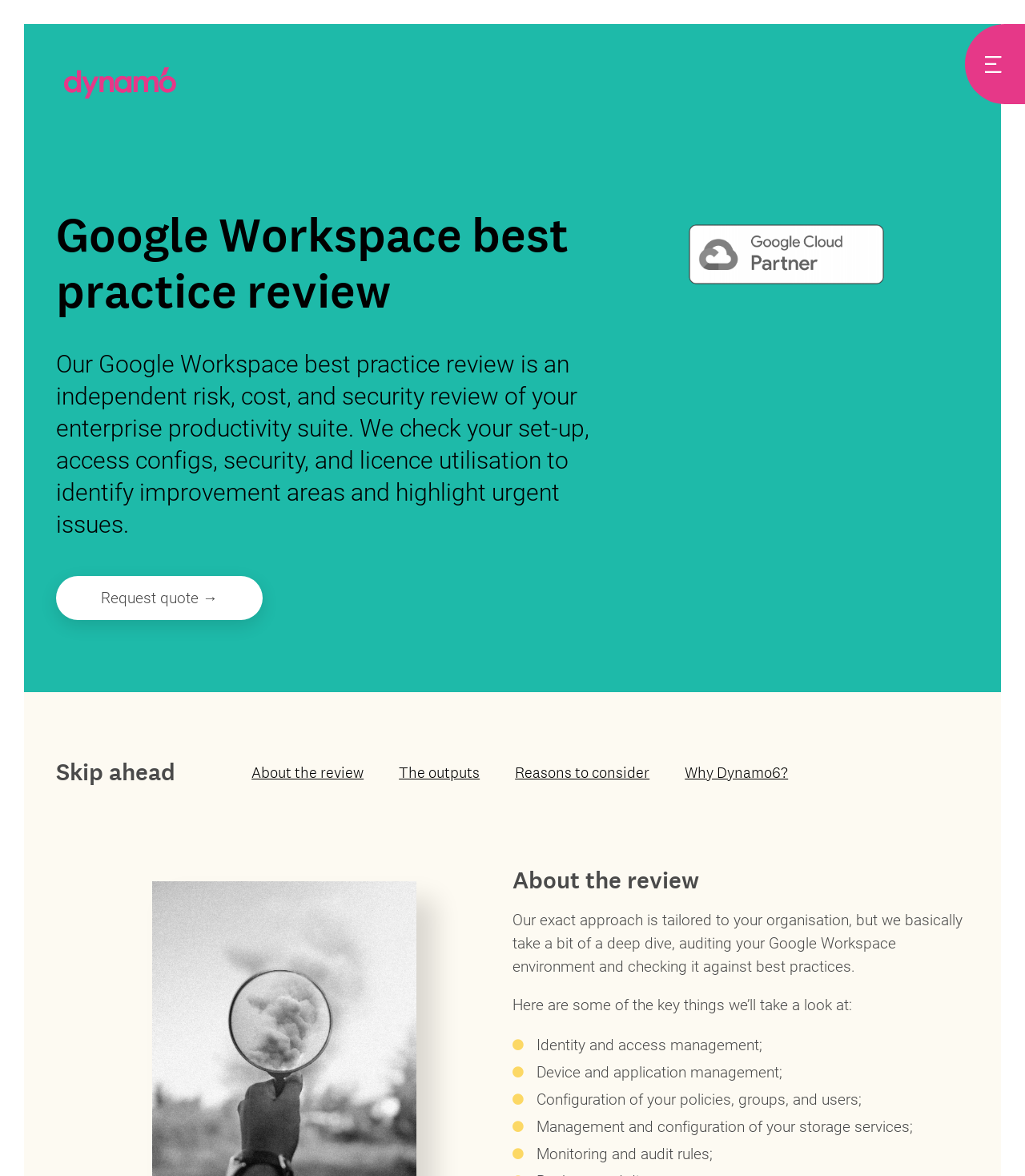What is the logo above the navigation toggle?
Based on the image, give a one-word or short phrase answer.

Google Cloud Partner